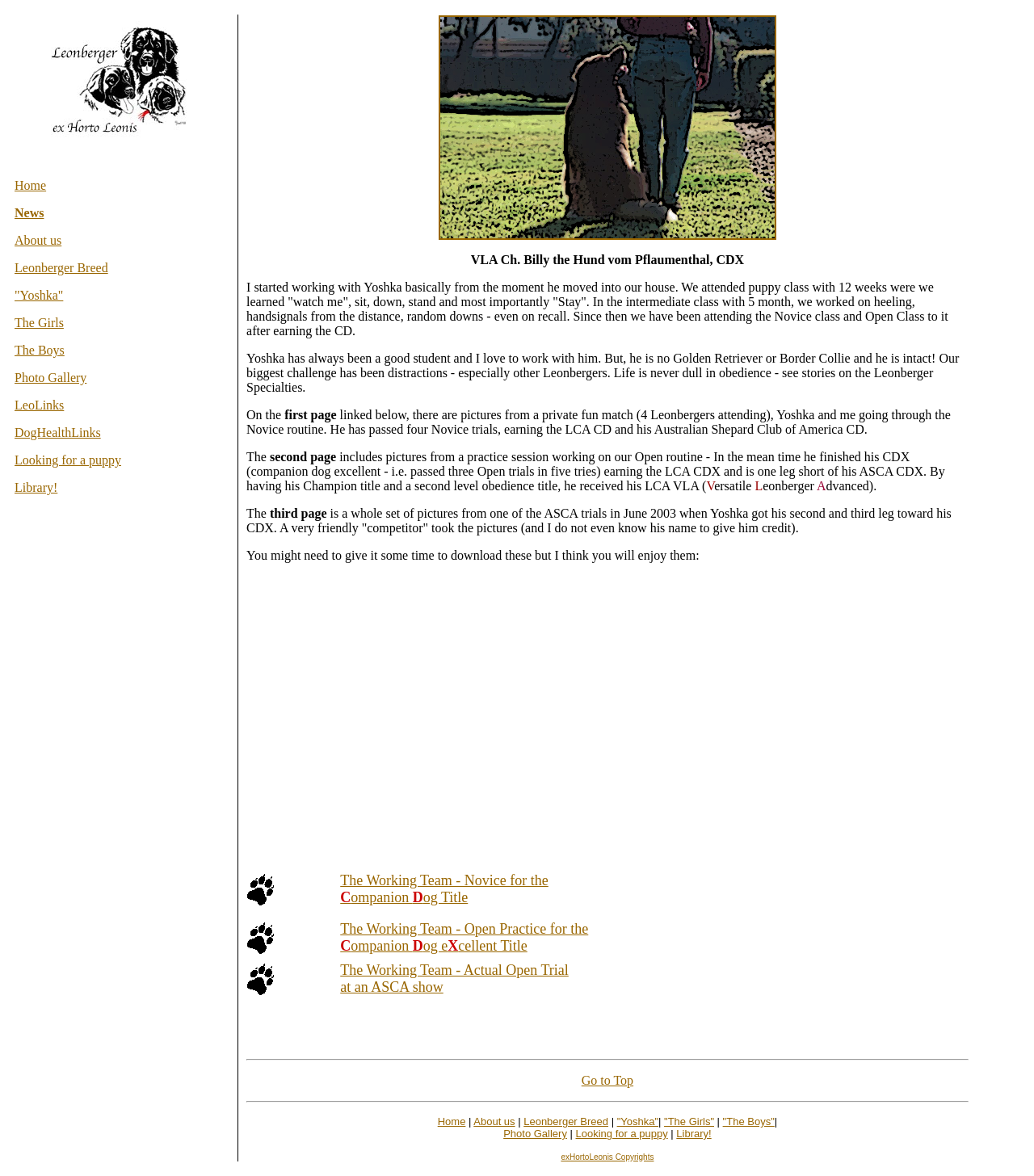How many links are in the navigation menu?
Refer to the image and answer the question using a single word or phrase.

11